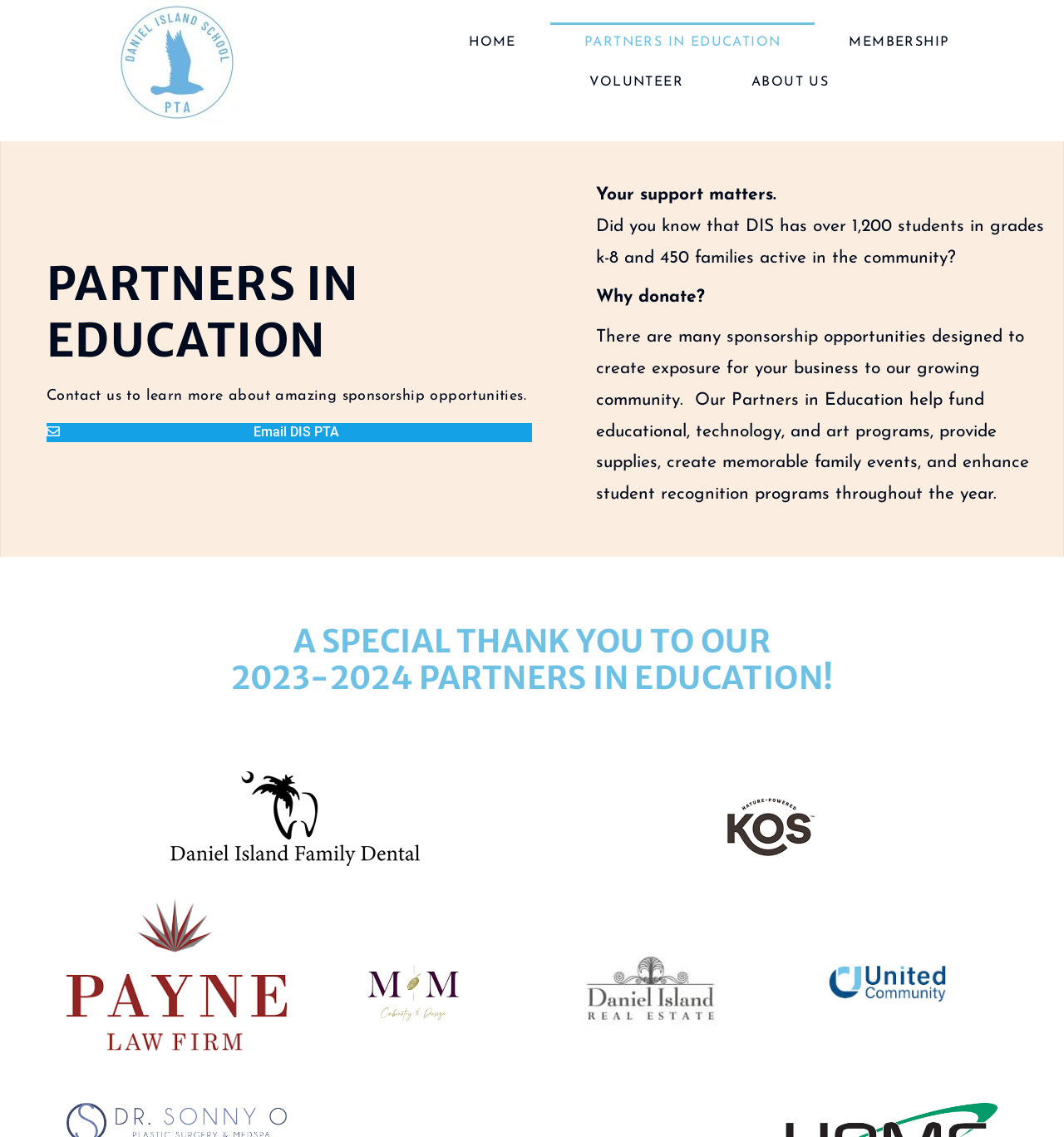What is the purpose of the Partners in Education program?
Kindly offer a detailed explanation using the data available in the image.

I deduced this answer by reading the StaticText elements that describe the program, which mention funding educational, technology, and art programs, providing supplies, and enhancing student recognition programs.